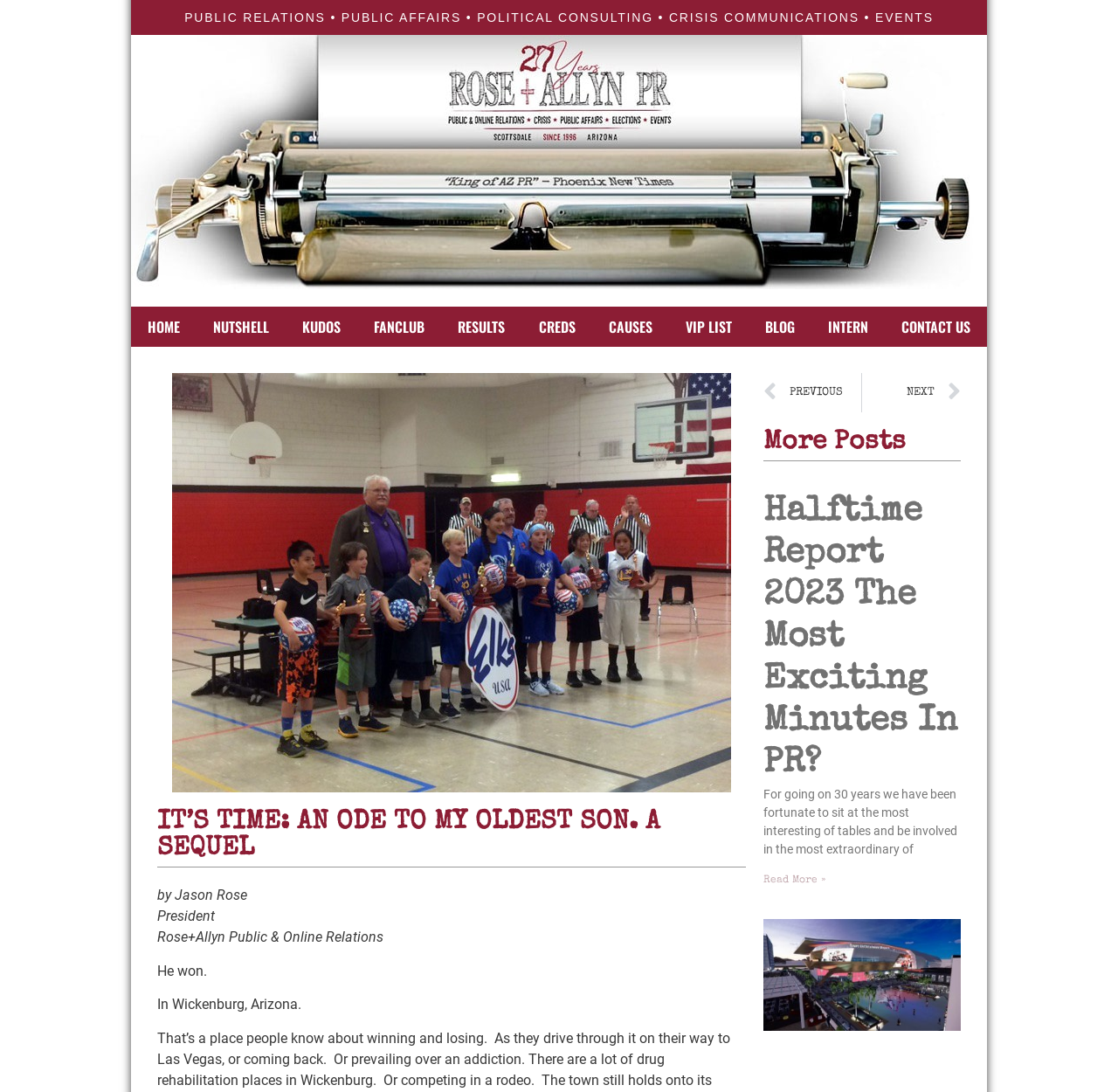Determine the bounding box coordinates for the clickable element to execute this instruction: "Go to the 'BLOG' page". Provide the coordinates as four float numbers between 0 and 1, i.e., [left, top, right, bottom].

[0.669, 0.281, 0.726, 0.318]